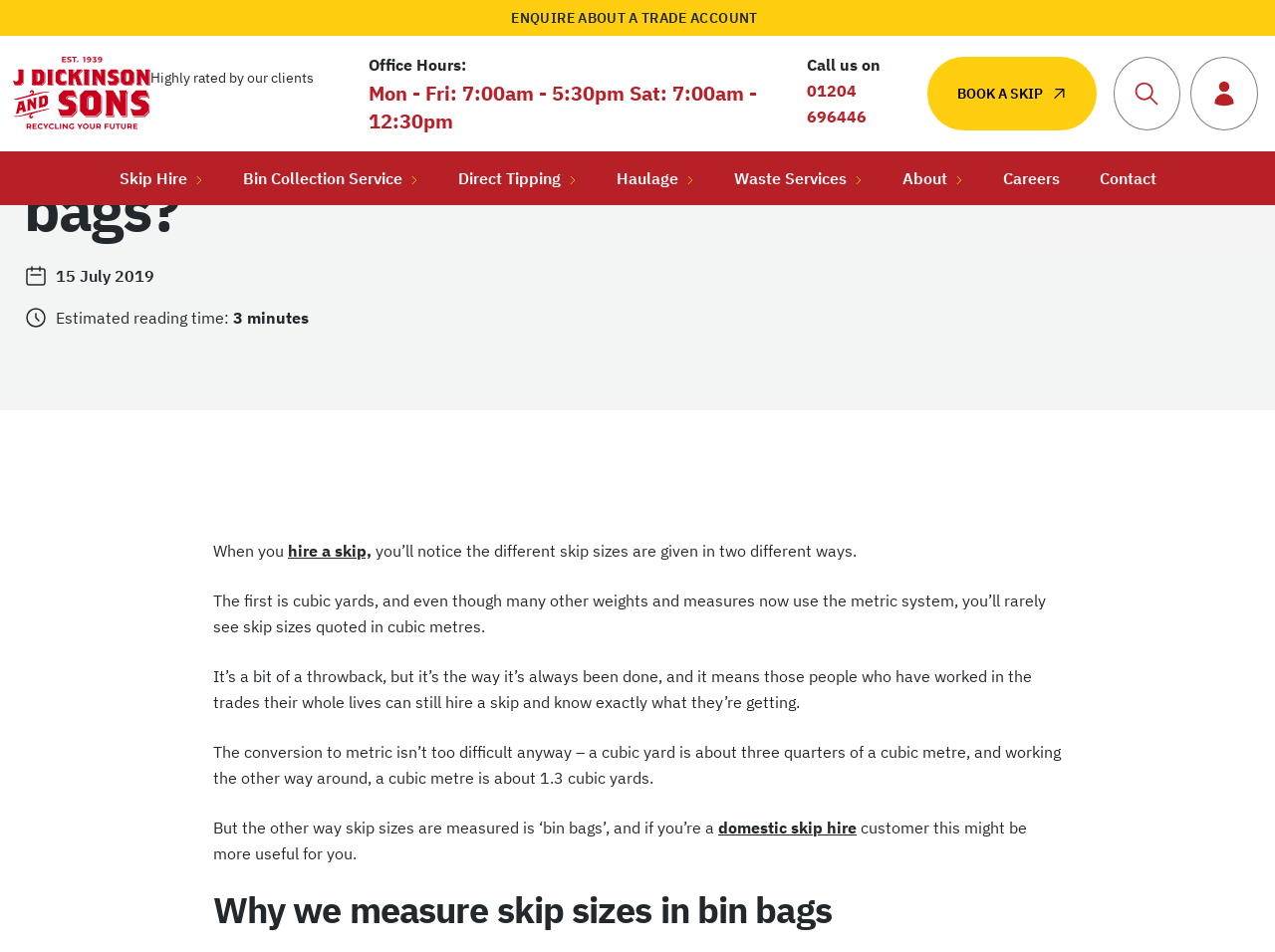Please locate the bounding box coordinates of the element's region that needs to be clicked to follow the instruction: "Search the website". The bounding box coordinates should be provided as four float numbers between 0 and 1, i.e., [left, top, right, bottom].

[0.872, 0.059, 0.927, 0.138]